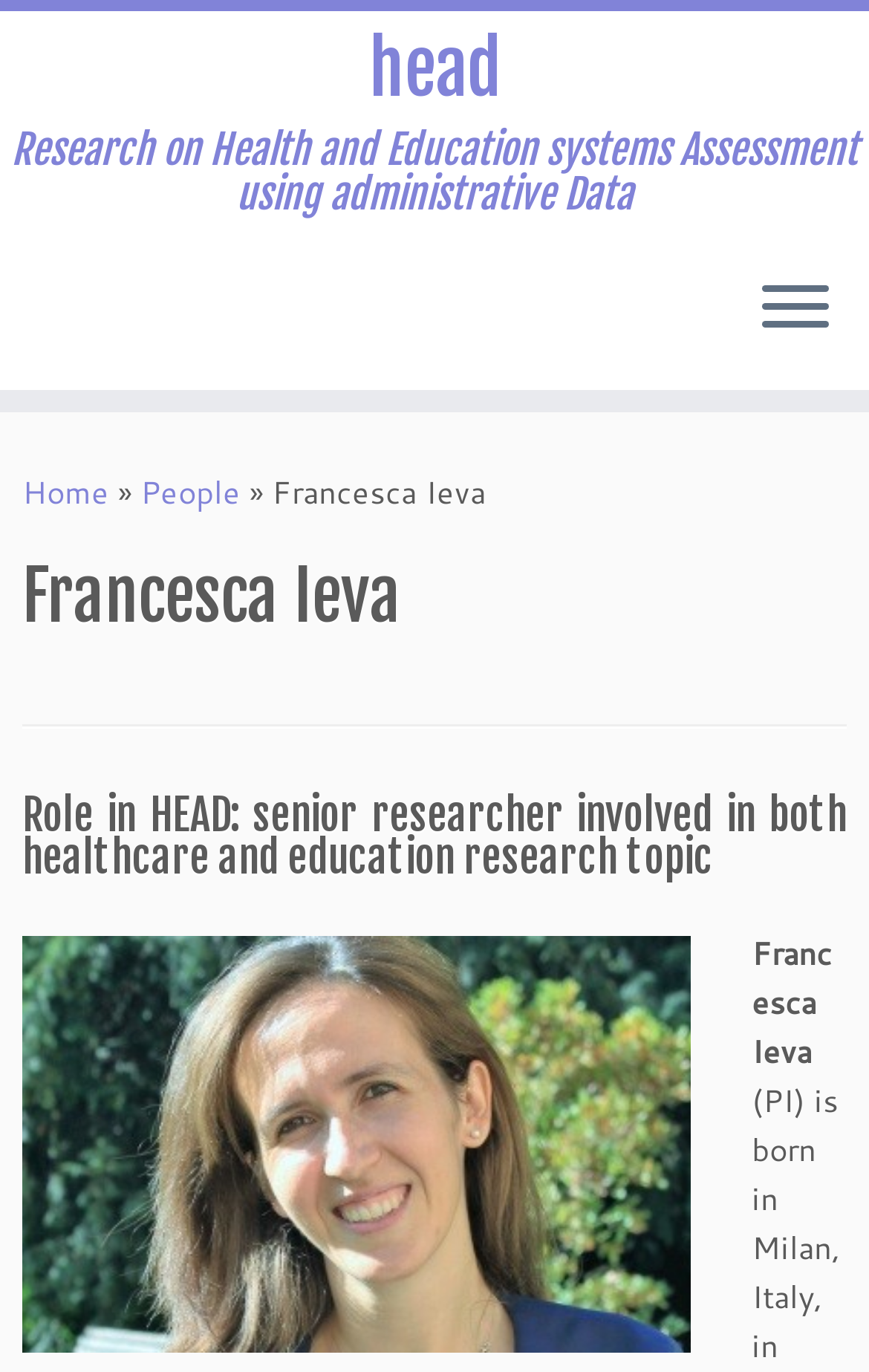What is the name of the research topic Francesca Ieva is involved in?
Based on the image, answer the question with as much detail as possible.

I found this information by reading the heading element that says 'Research on Health and Education systems Assessment using administrative Data'. This heading element is a sibling of the 'head' heading element, indicating that it is a subheading that describes Francesca Ieva's research topic.